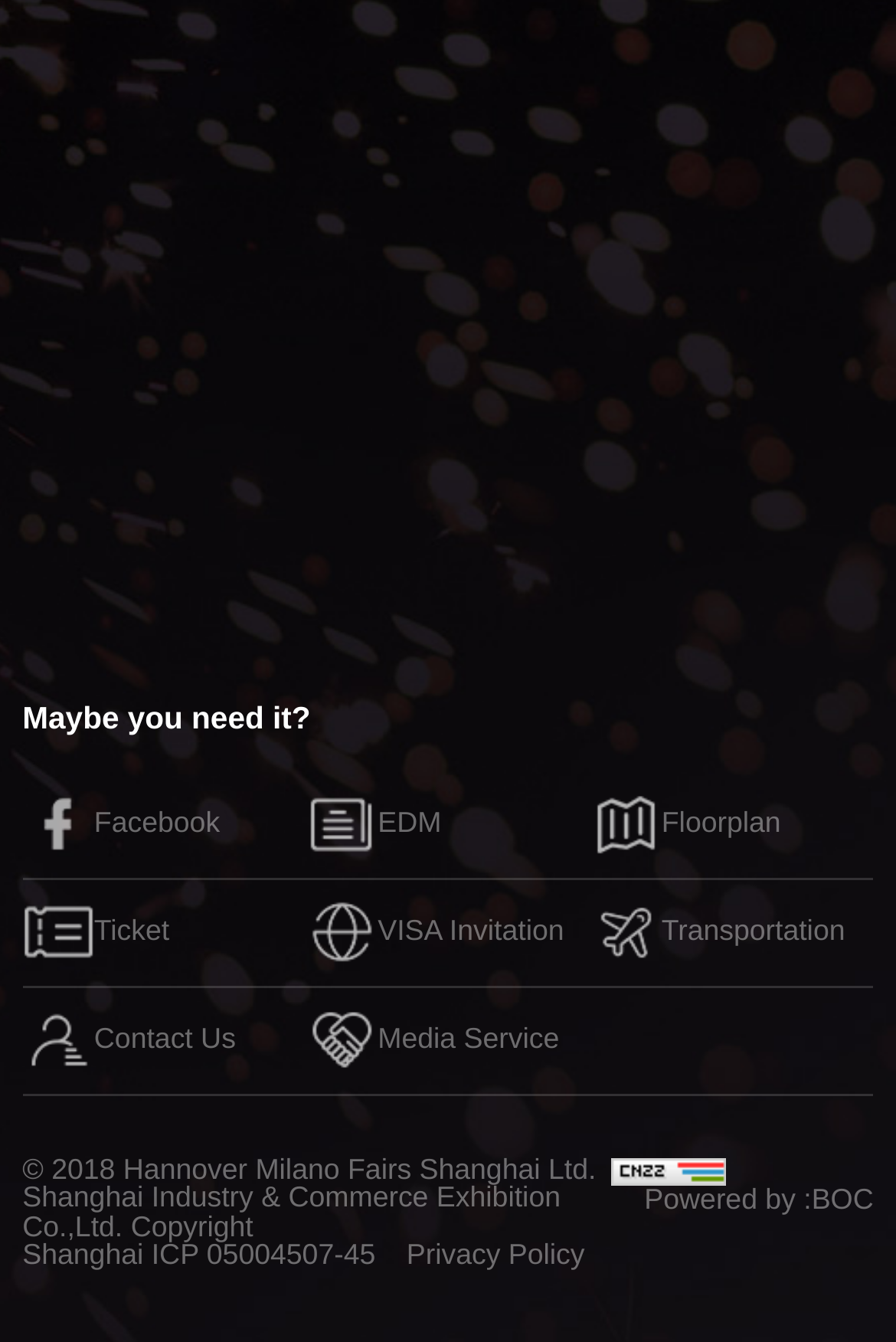With reference to the image, please provide a detailed answer to the following question: What is the name of the company?

The name of the company can be found in the images at the top of the page, as well as in the links and text throughout the page.